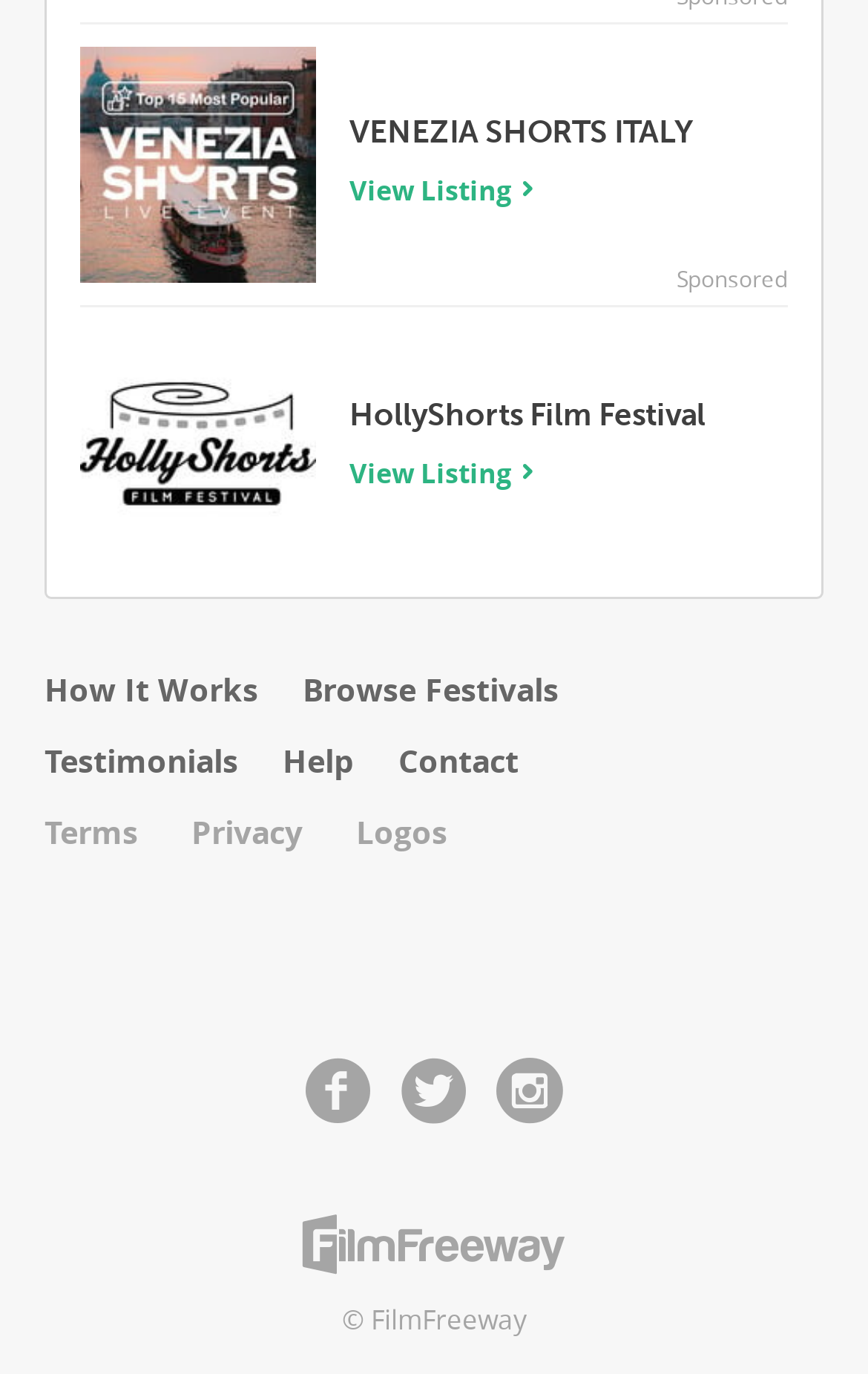Predict the bounding box coordinates of the area that should be clicked to accomplish the following instruction: "Click the 'Margaret Says' link". The bounding box coordinates should consist of four float numbers between 0 and 1, i.e., [left, top, right, bottom].

None